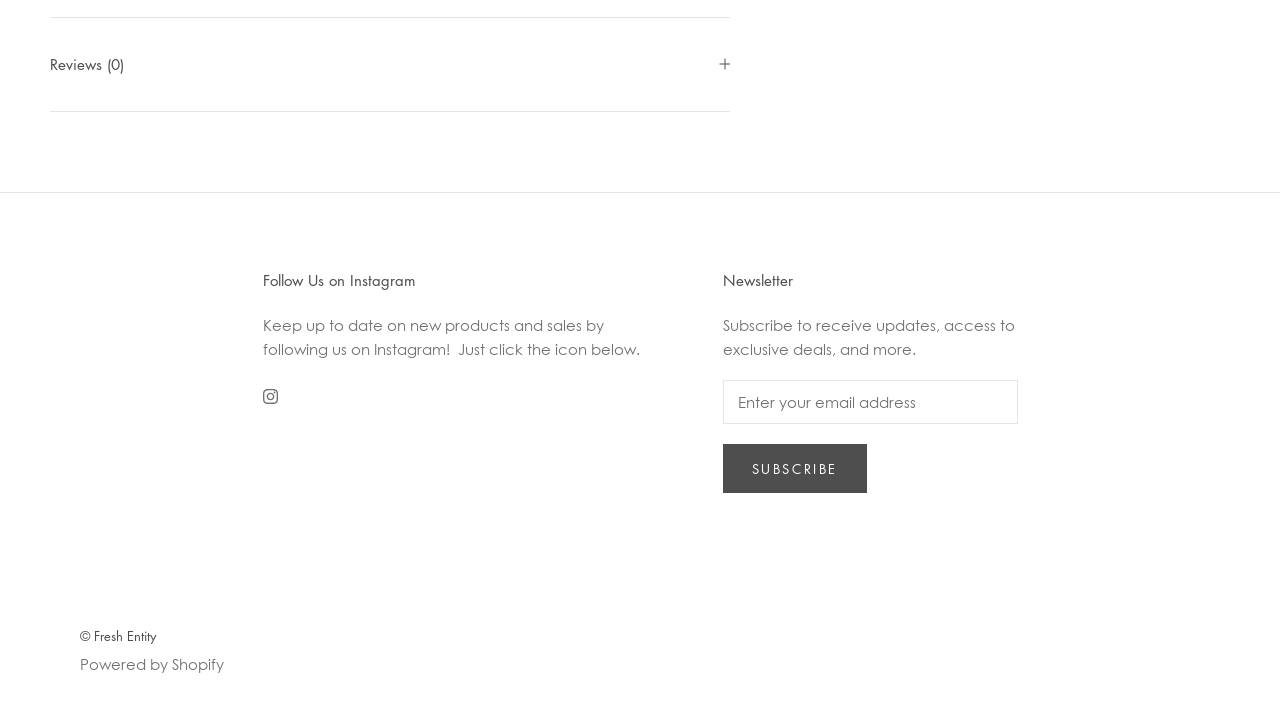How many reviews are currently available on the webpage?
Examine the image and give a concise answer in one word or a short phrase.

0